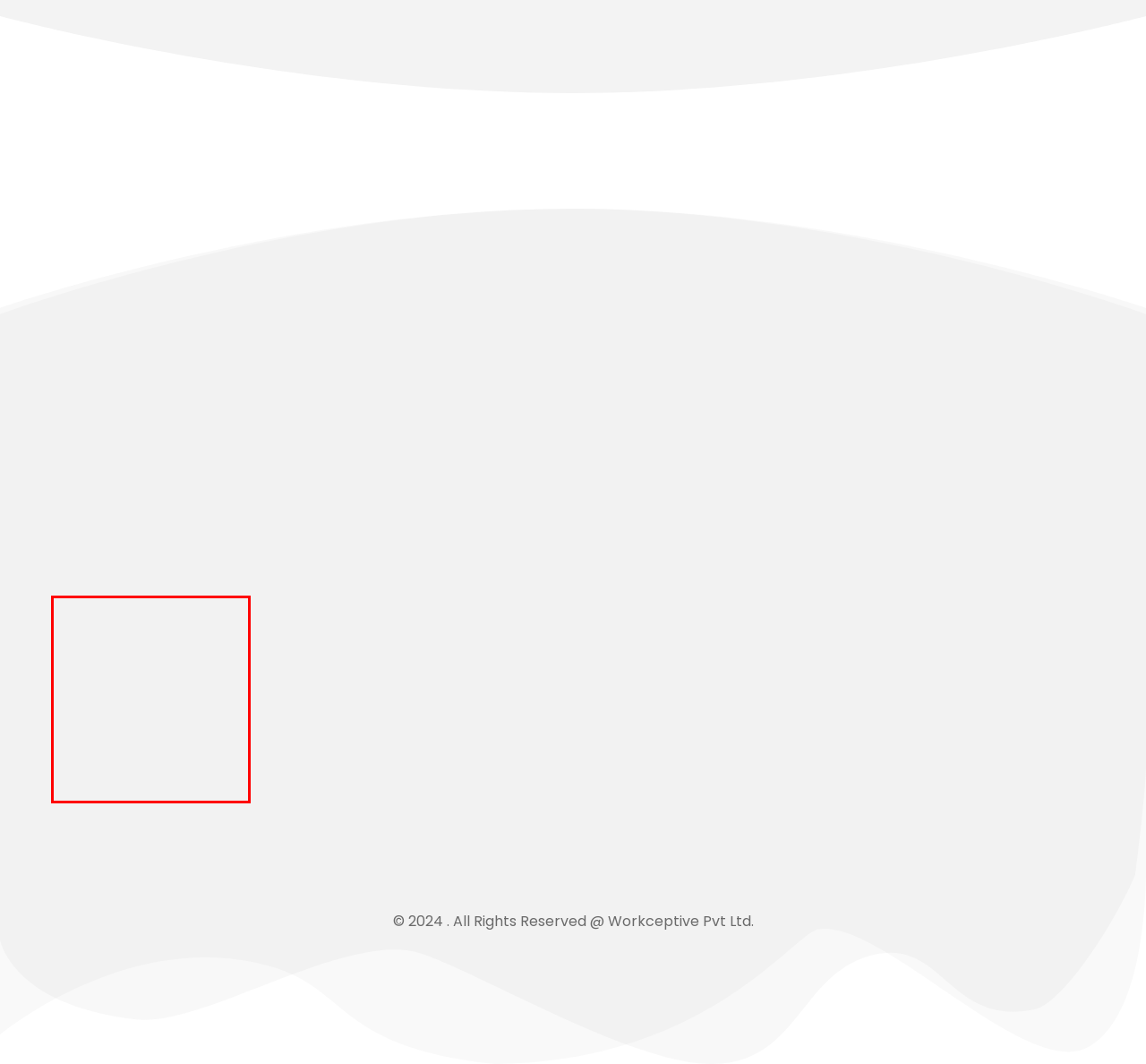Using the provided screenshot of a webpage, recognize and generate the text found within the red rectangle bounding box.

Workceptive is an IT and IT enabled service provider. Our passion is in understanding how organizations can leverage technology and data to drive their business. We help business teams be more productive, creative and sucessful.